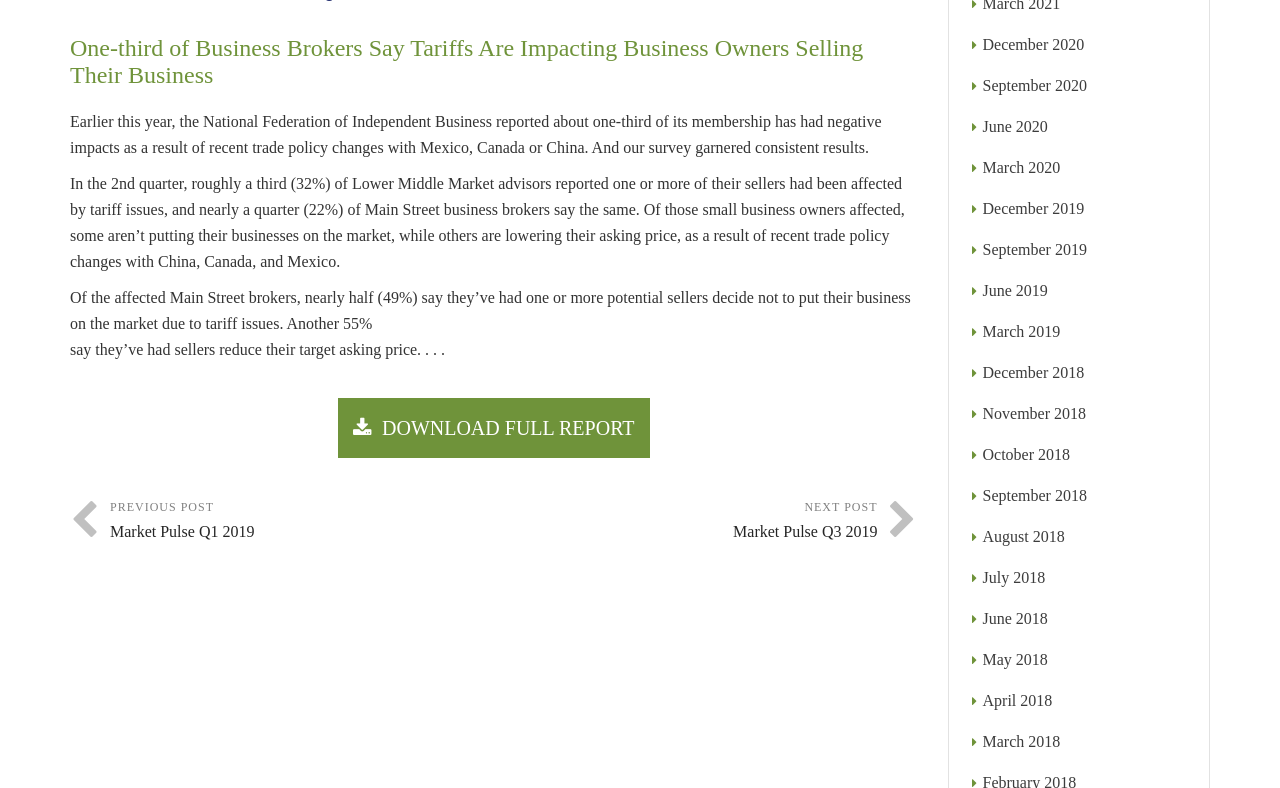Find the bounding box coordinates of the clickable area that will achieve the following instruction: "View December 2020 post".

[0.768, 0.046, 0.847, 0.067]